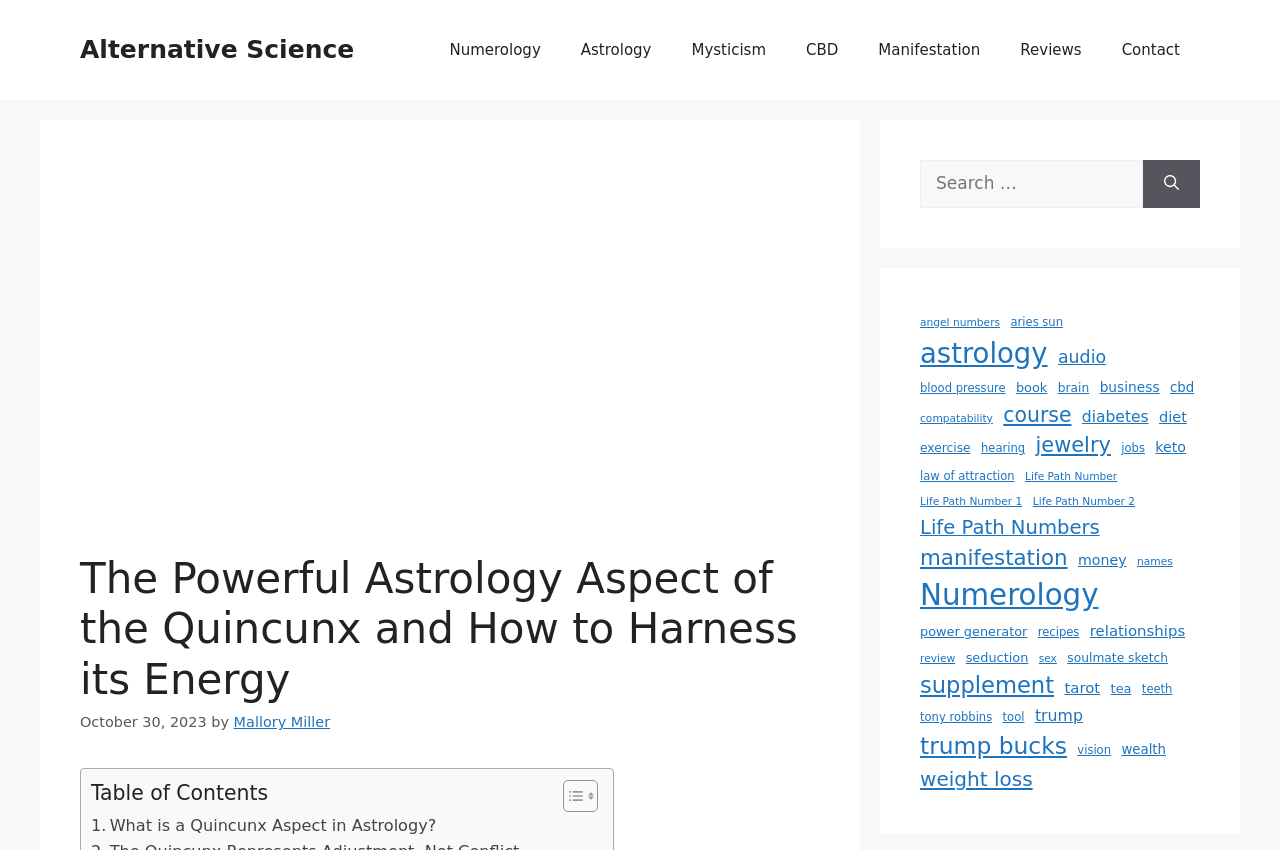Please determine the headline of the webpage and provide its content.

The Powerful Astrology Aspect of the Quincunx and How to Harness its Energy